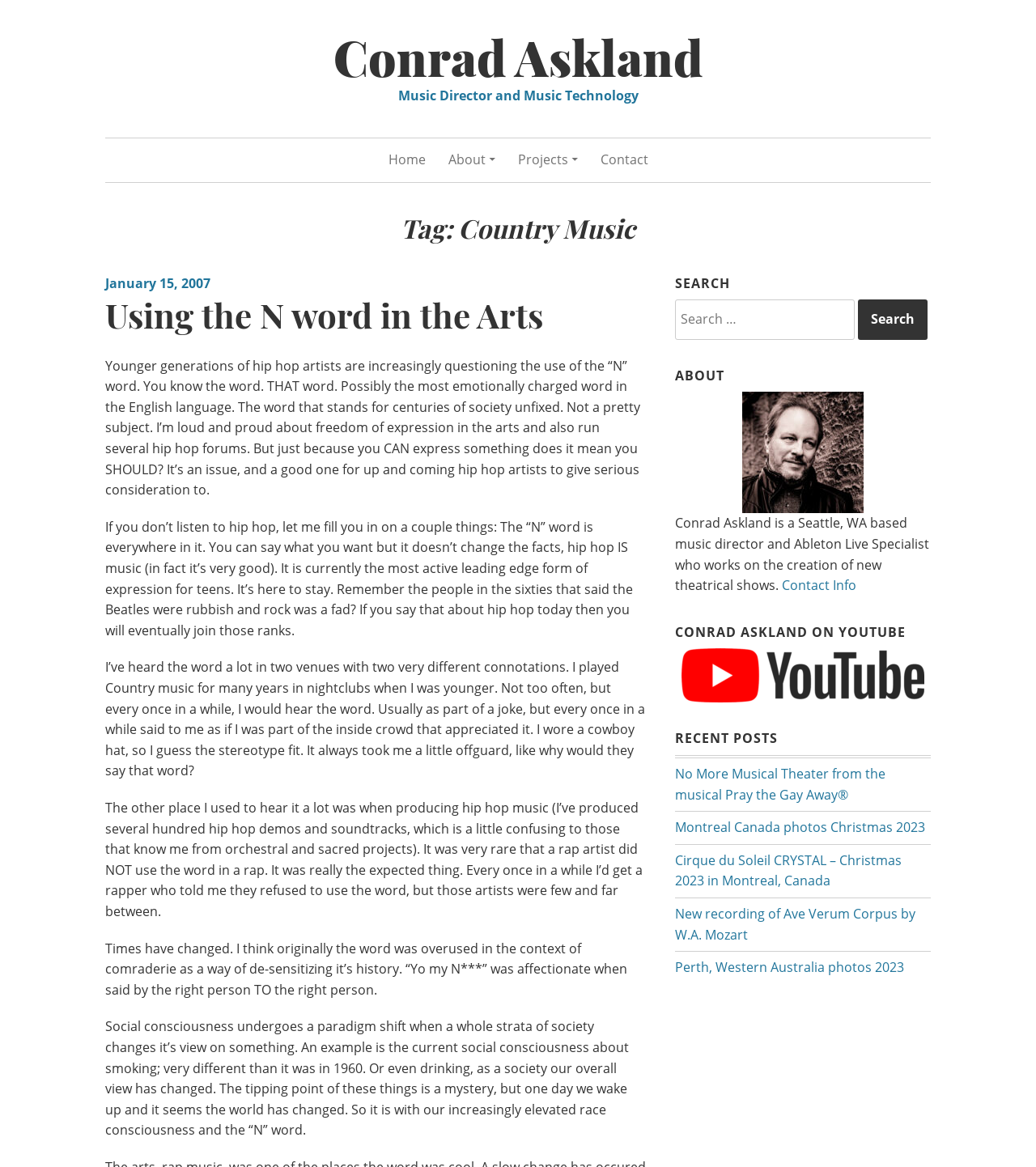What is Conrad Askland's profession?
Using the information presented in the image, please offer a detailed response to the question.

Based on the webpage, Conrad Askland is a Seattle, WA based music director and Ableton Live Specialist who works on the creation of new theatrical shows, as mentioned in the 'ABOUT' section.